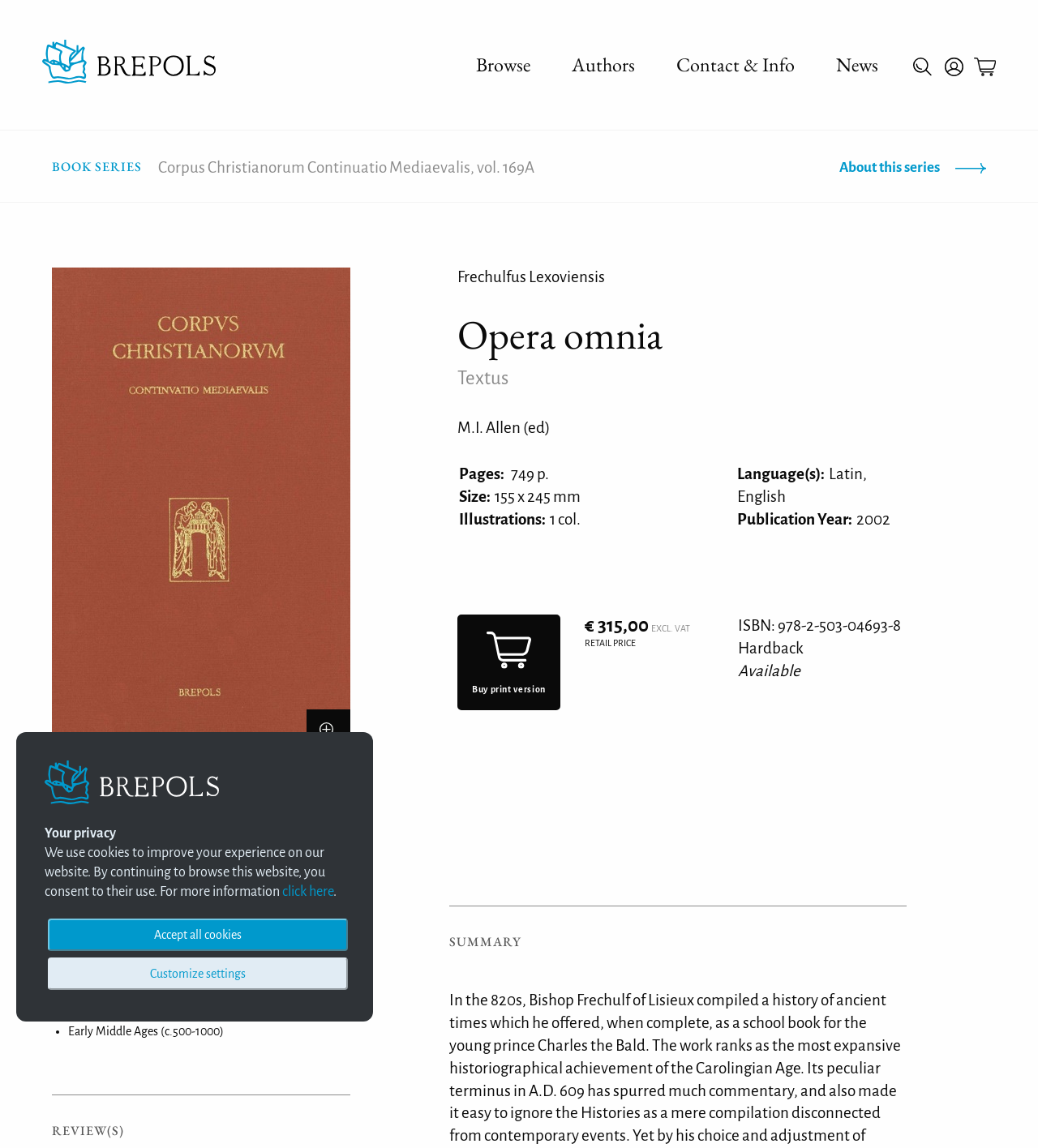What is the name of the publisher?
Look at the image and construct a detailed response to the question.

The name of the publisher can be found in the top-left corner of the webpage, where it says 'Brepols Publishers' in a link format.